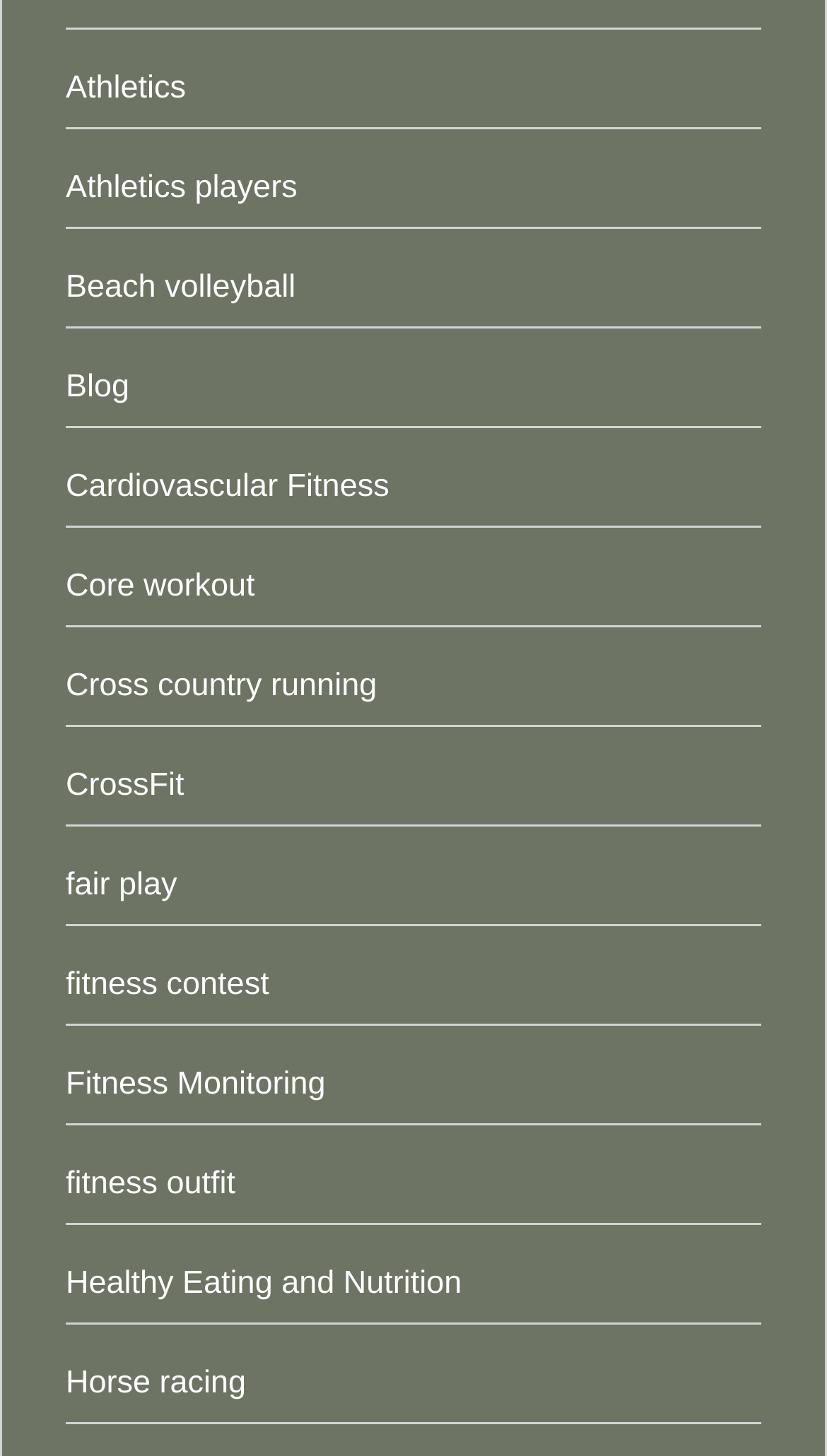Provide a short, one-word or phrase answer to the question below:
What is the topic of the link at the top?

Athletics